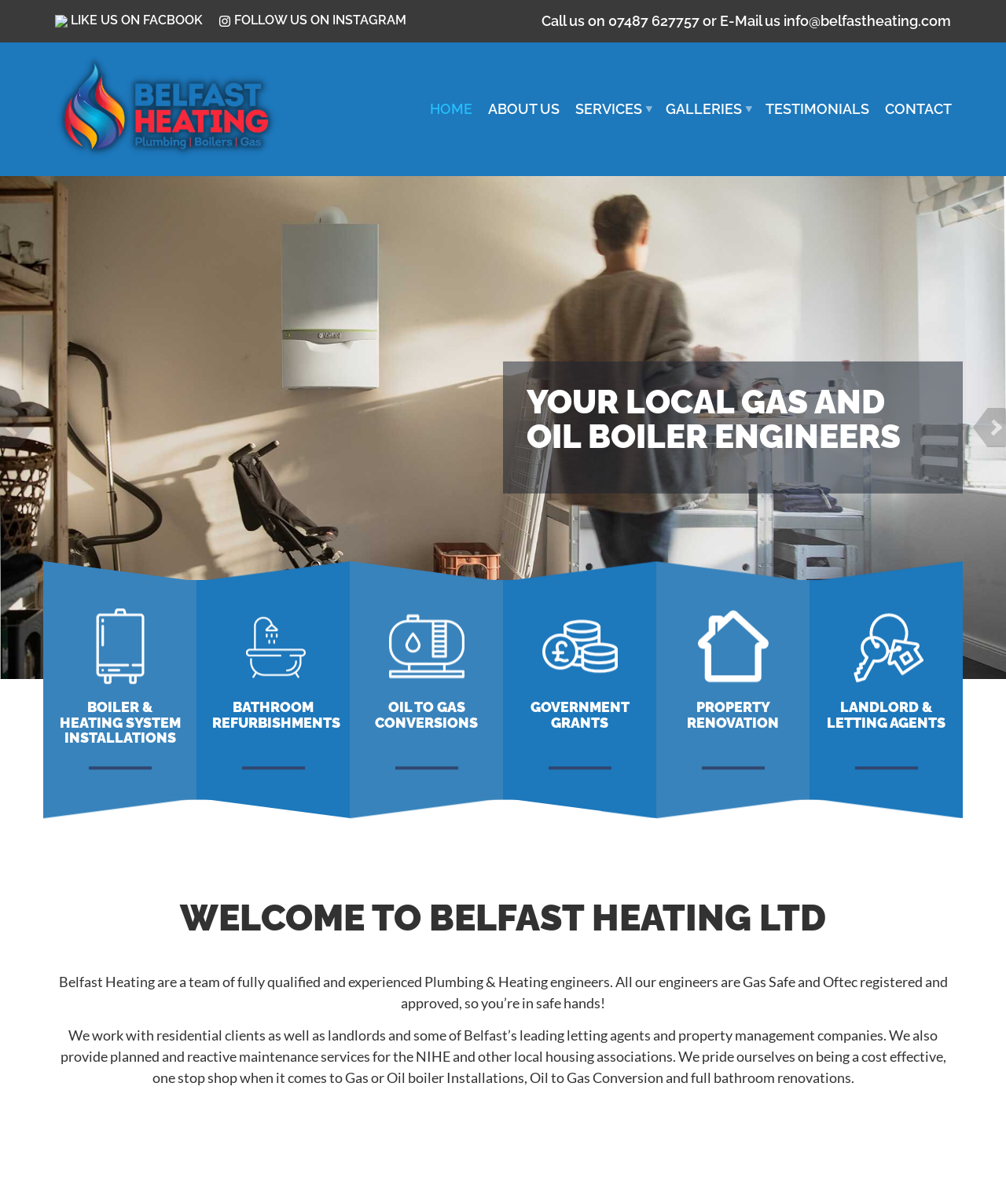Please find the bounding box for the UI element described by: "Contact".

[0.872, 0.078, 0.954, 0.103]